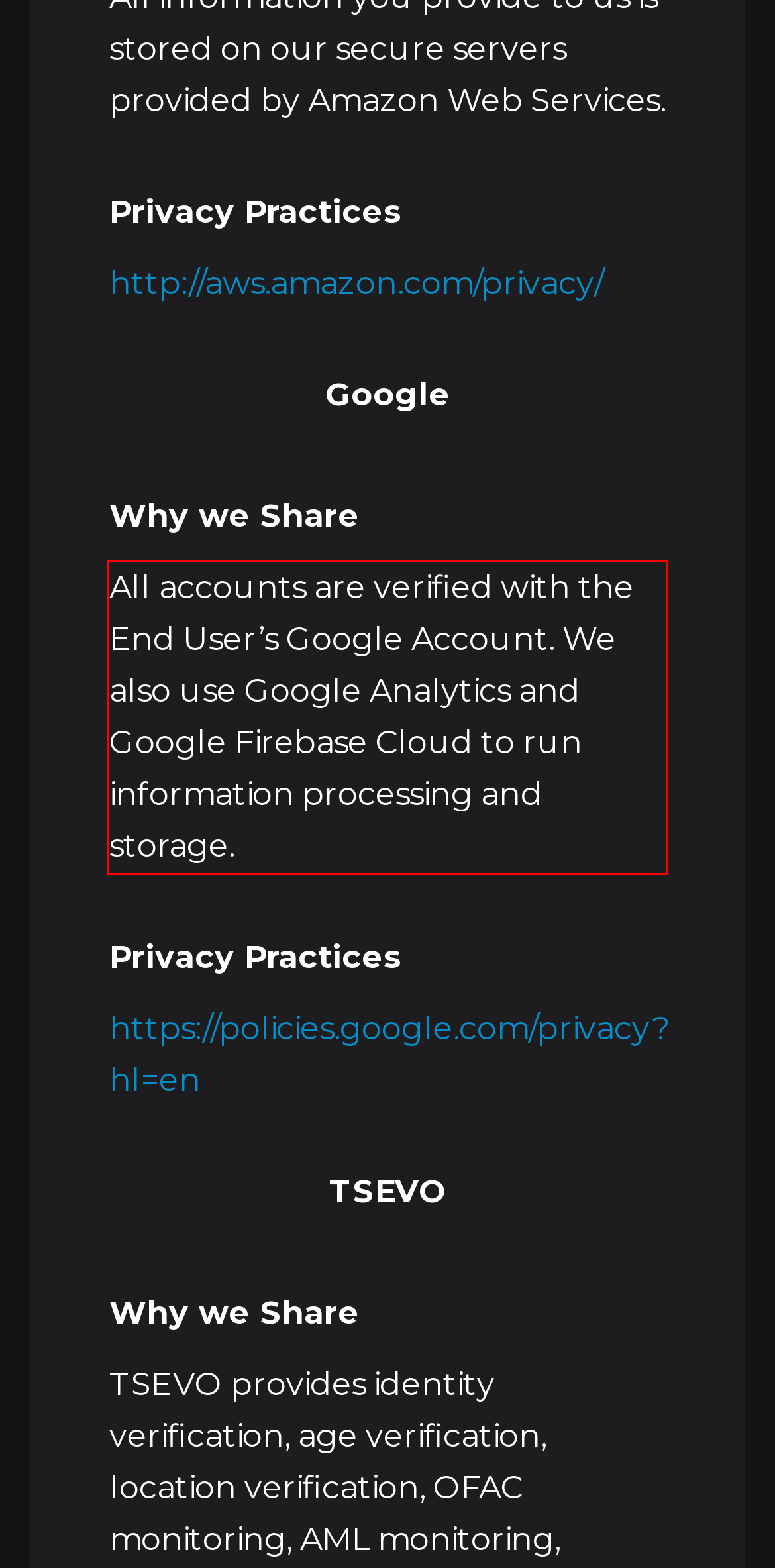You are provided with a screenshot of a webpage that includes a red bounding box. Extract and generate the text content found within the red bounding box.

All accounts are verified with the End User’s Google Account. We also use Google Analytics and Google Firebase Cloud to run information processing and storage.